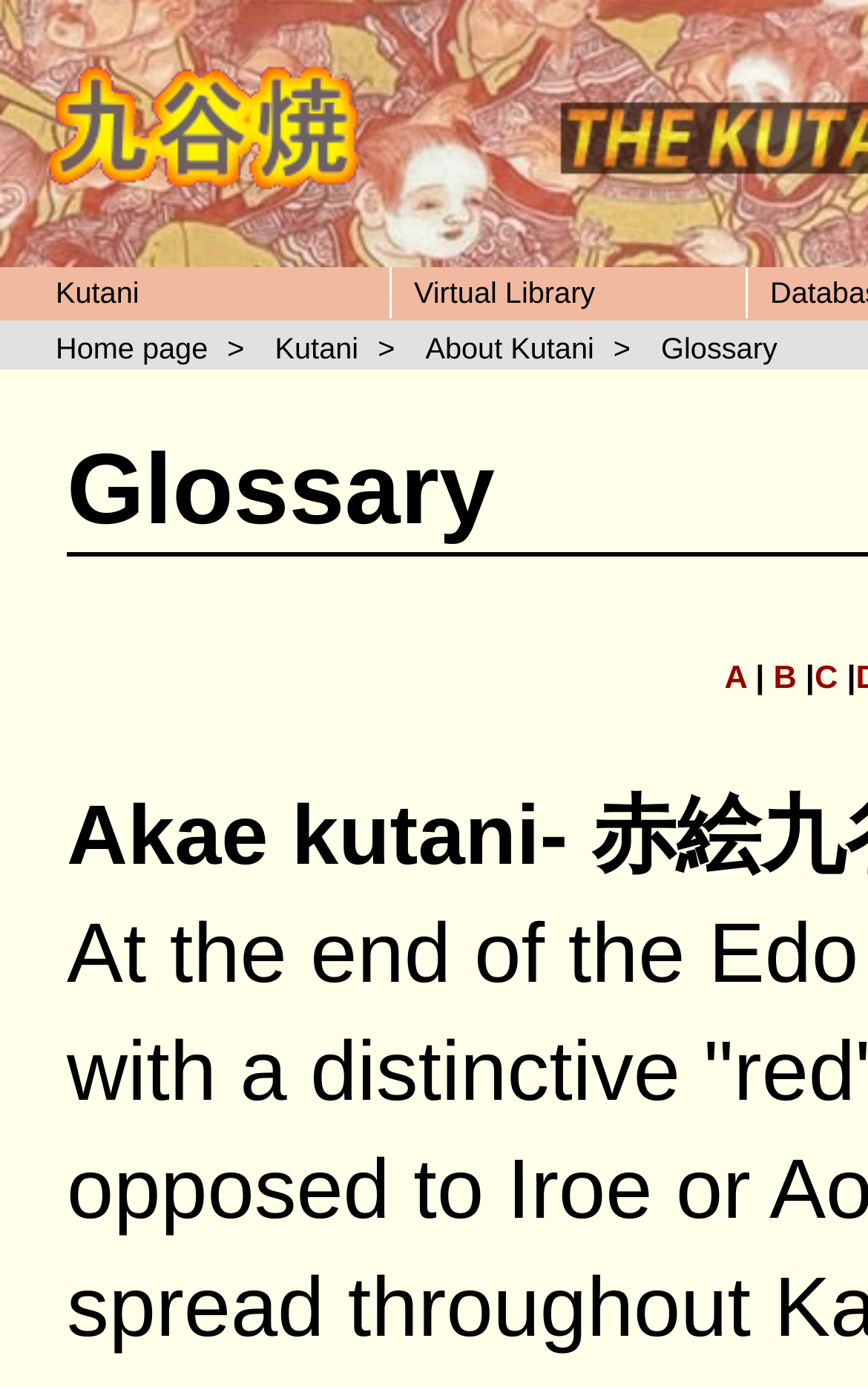Pinpoint the bounding box coordinates of the area that must be clicked to complete this instruction: "learn about Kutani".

[0.291, 0.239, 0.426, 0.263]